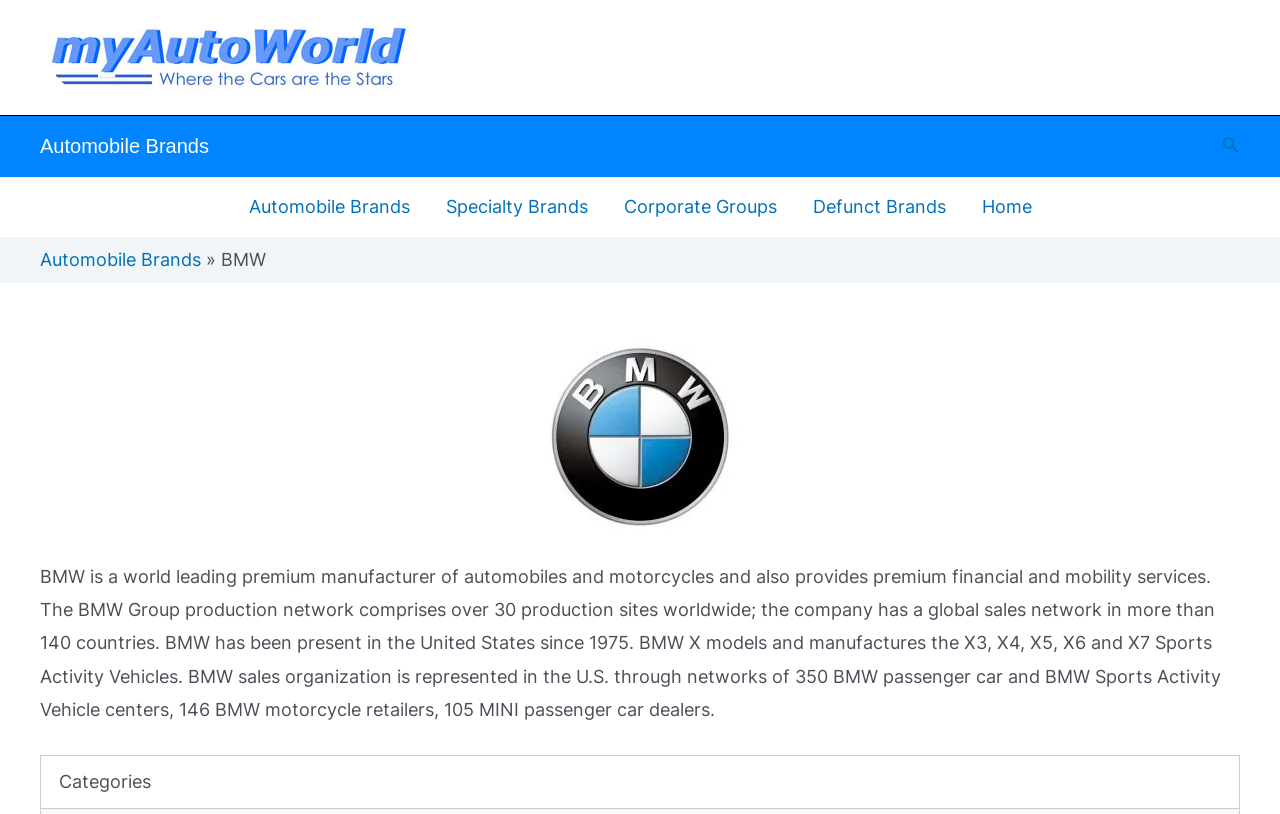What is BMW?
Refer to the image and give a detailed response to the question.

Based on the webpage, BMW is described as a world's leading premium manufacturer of automobiles and motorcycles, and also provides premium financial and mobility services.